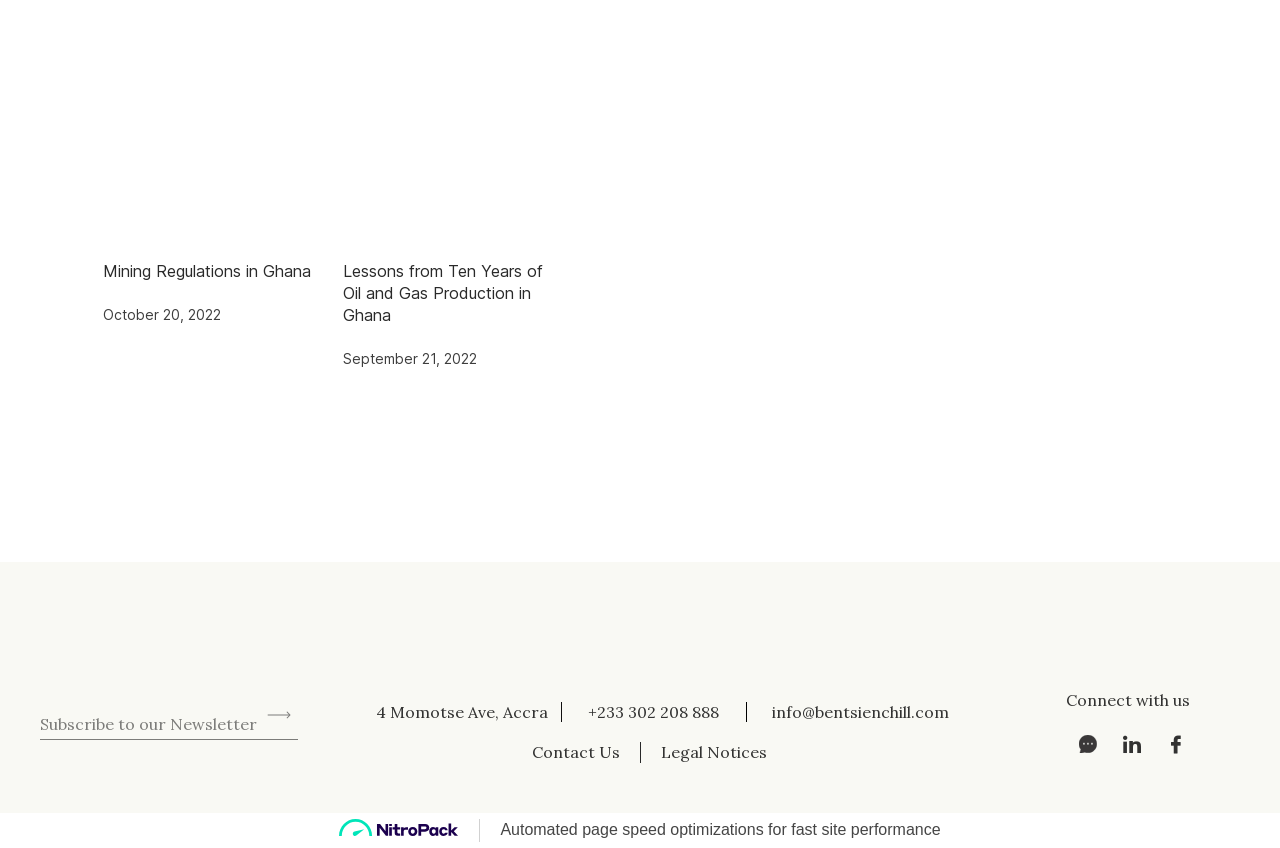Locate the bounding box coordinates of the area you need to click to fulfill this instruction: 'Click on the image to view the default logo'. The coordinates must be in the form of four float numbers ranging from 0 to 1: [left, top, right, bottom].

[0.049, 0.725, 0.977, 0.781]